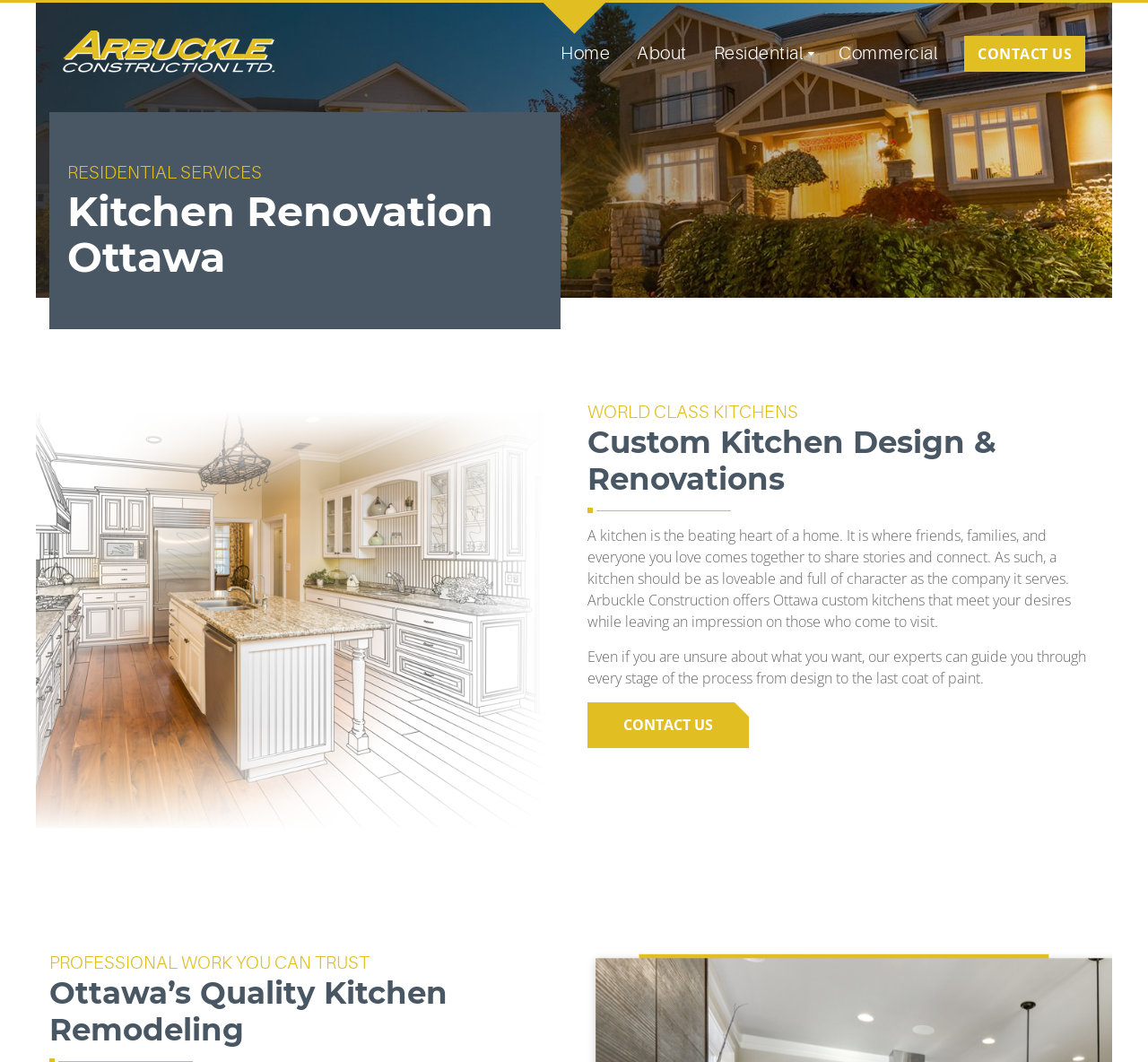Provide a comprehensive caption for the webpage.

This webpage is about Ottawa's premier custom renovations for residential and commercial spaces, with a focus on meticulous detail and quality. At the top left, there is a logo image and a link to "Arbuckle Construction". To the right, there is a navigation menu with links to "Home", "About", "Residential", "Commercial", and "CONTACT US".

Below the navigation menu, there is a section highlighting residential services. The heading "RESIDENTIAL SERVICES" is followed by a subheading "Kitchen Renovation Ottawa". Further down, there is a prominent heading "WORLD CLASS KITCHENS" and another subheading "Custom Kitchen Design & Renovations". 

A paragraph of text explains the importance of a kitchen in a home, emphasizing that it should be lovable and full of character. The text also mentions that Arbuckle Construction offers custom kitchens that meet clients' desires and leave an impression on visitors. 

Another paragraph of text assures readers that even if they are unsure about what they want, the company's experts can guide them through every stage of the process. Below this text, there is a "CONTACT US" link. 

At the bottom of the page, there is a heading "PROFESSIONAL WORK YOU CAN TRUST", which suggests that the company is reliable and trustworthy.